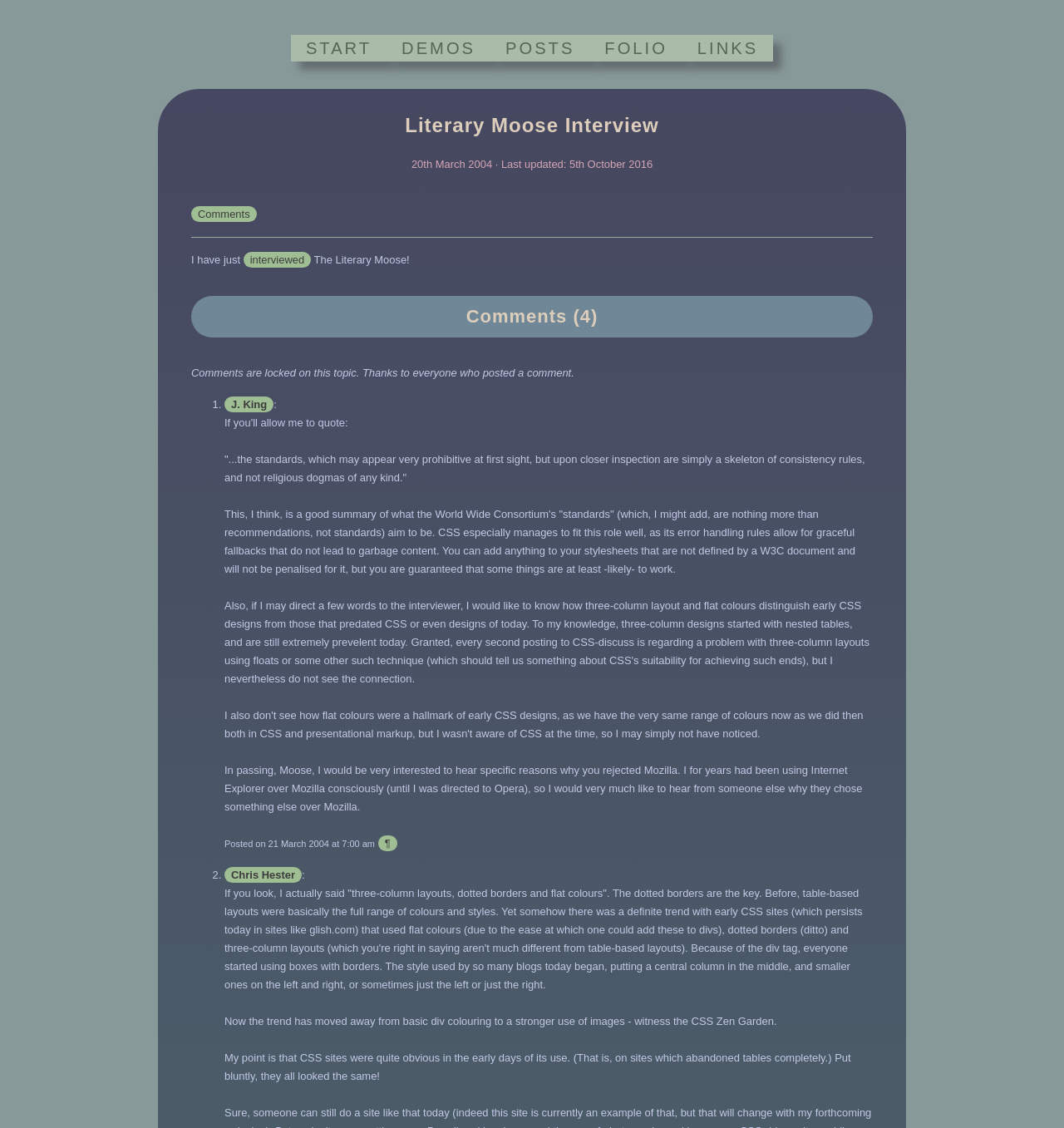Please provide a comprehensive answer to the question below using the information from the image: What is the date of the last update?

I found the date of the last update by looking at the StaticText element with the text '20th March 2004 · Last updated: 5th October 2016' which is located at [0.387, 0.14, 0.613, 0.151]. The date of the last update is mentioned as 5th October 2016.